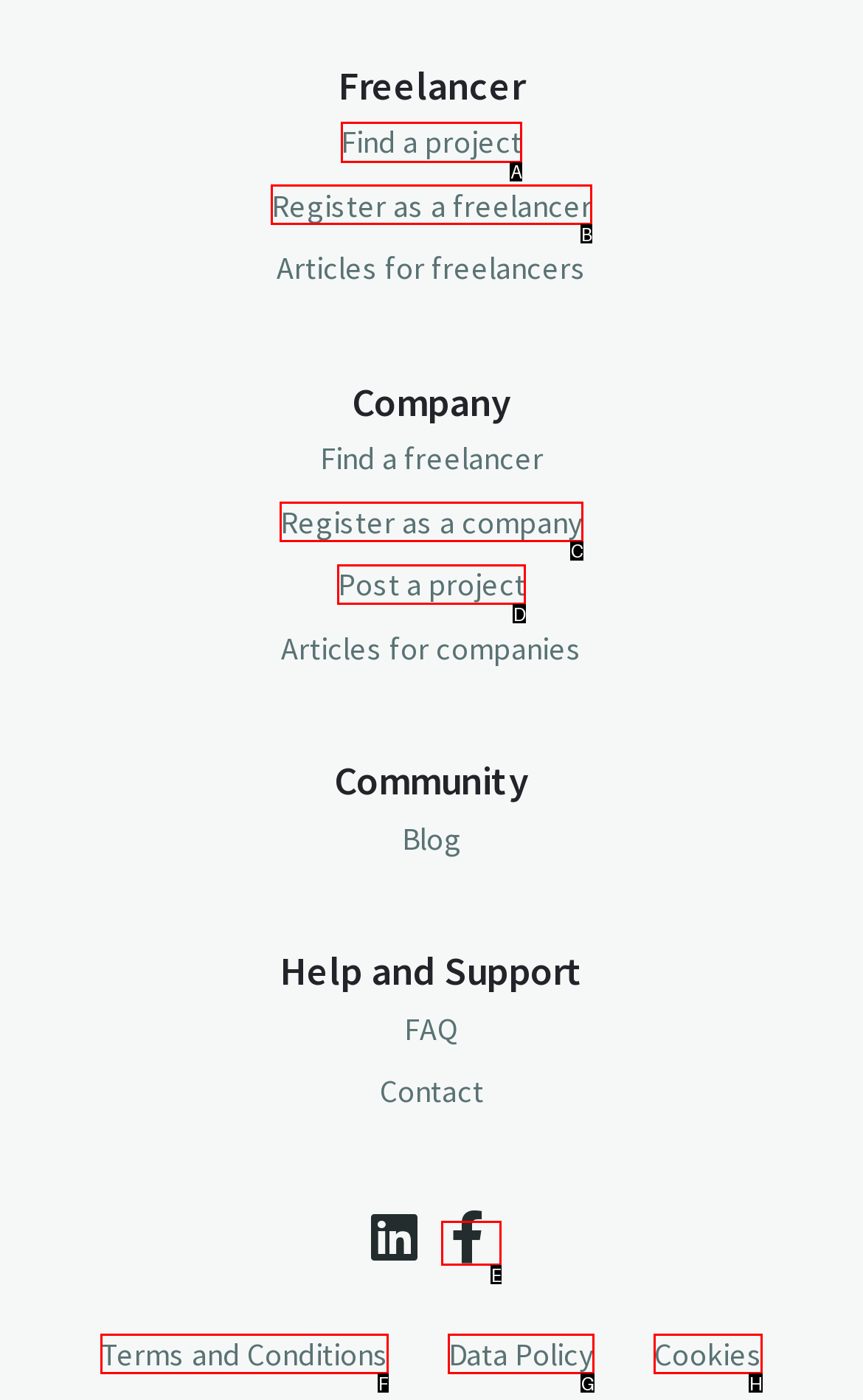Determine the letter of the UI element that will complete the task: Find a project
Reply with the corresponding letter.

A